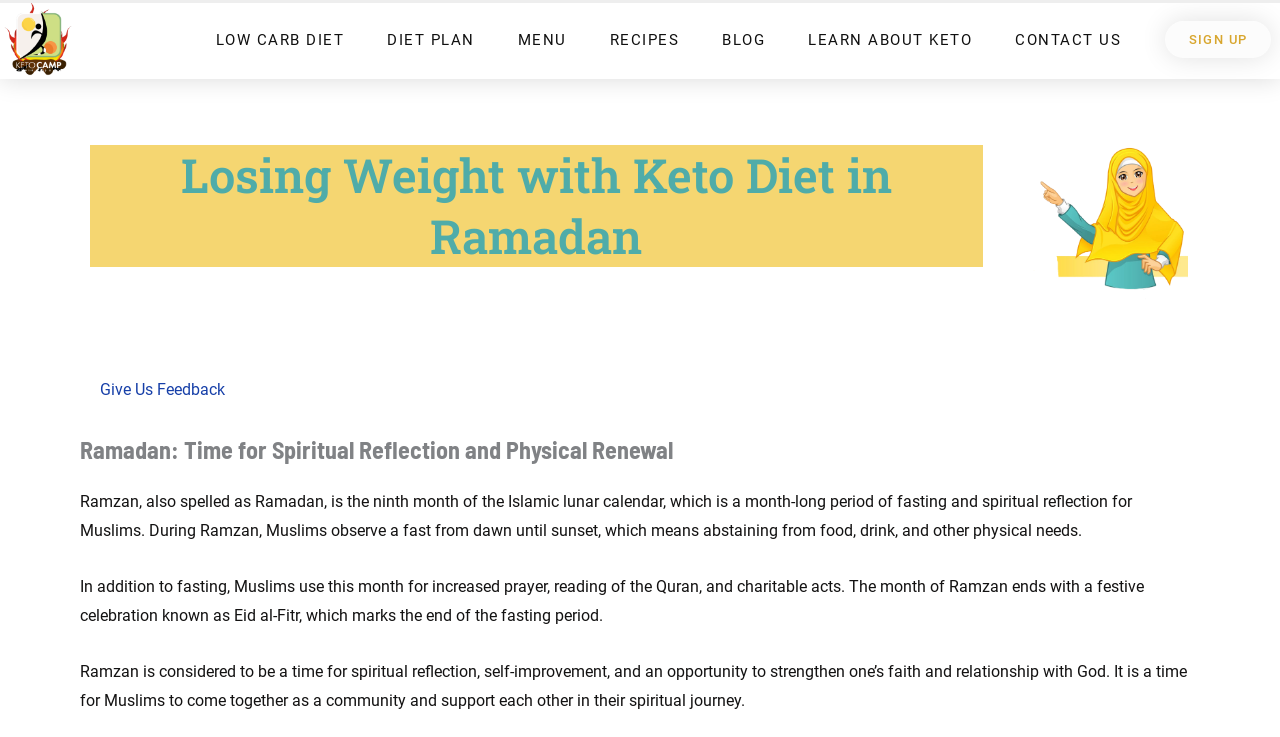How many images are on the webpage?
Based on the image, give a one-word or short phrase answer.

2